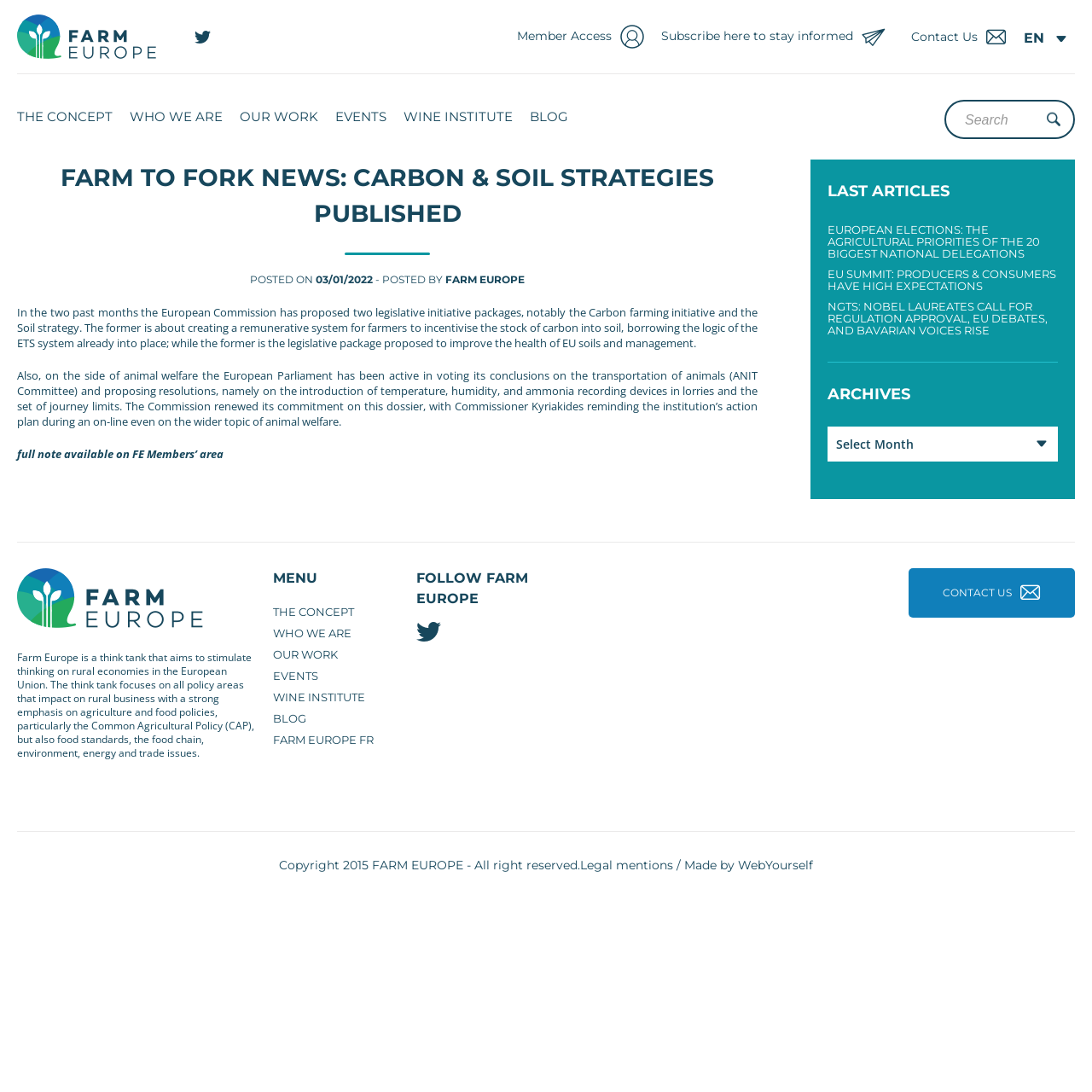Using the information from the screenshot, answer the following question thoroughly:
What is the name of the think tank?

The name of the think tank can be found in the contentinfo section of the webpage, where it is stated that 'Farm Europe is a think tank that aims to stimulate thinking on rural economies in the European Union.'